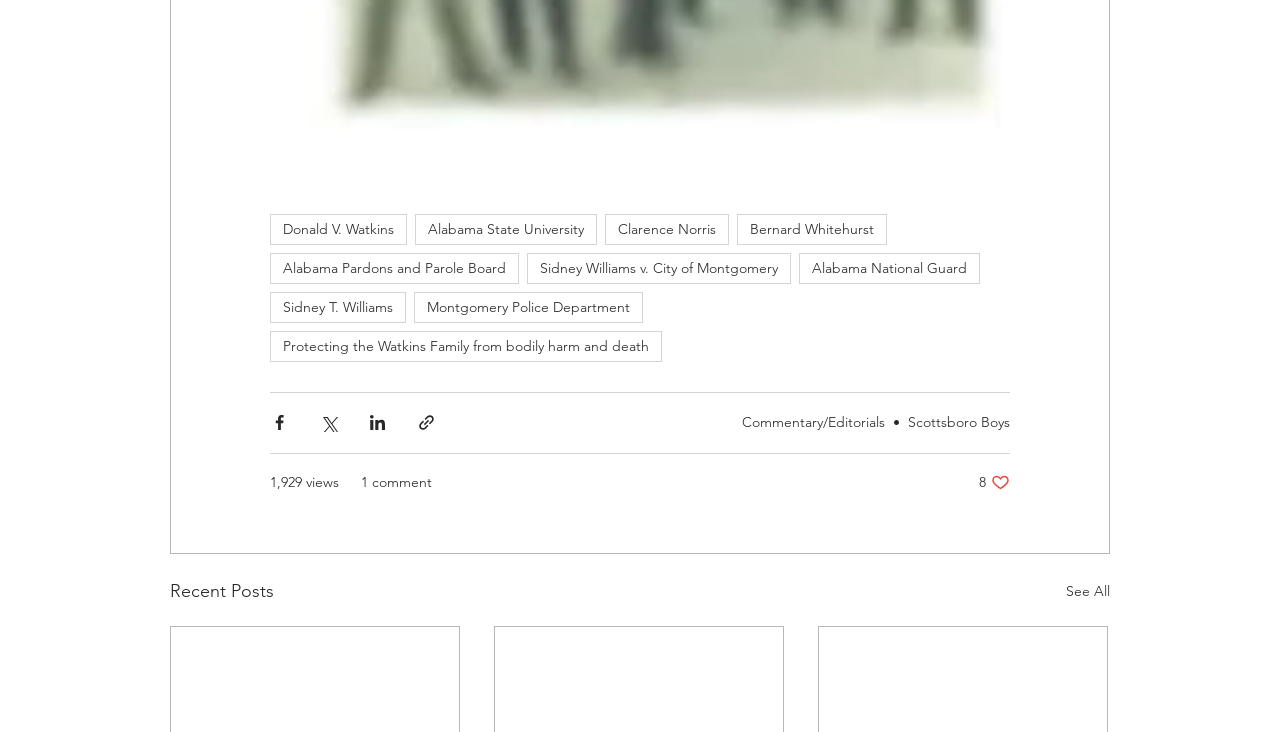Given the element description, predict the bounding box coordinates in the format (top-left x, top-left y, bottom-right x, bottom-right y). Make sure all values are between 0 and 1. Here is the element description: Sidney T. Williams

[0.211, 0.399, 0.317, 0.441]